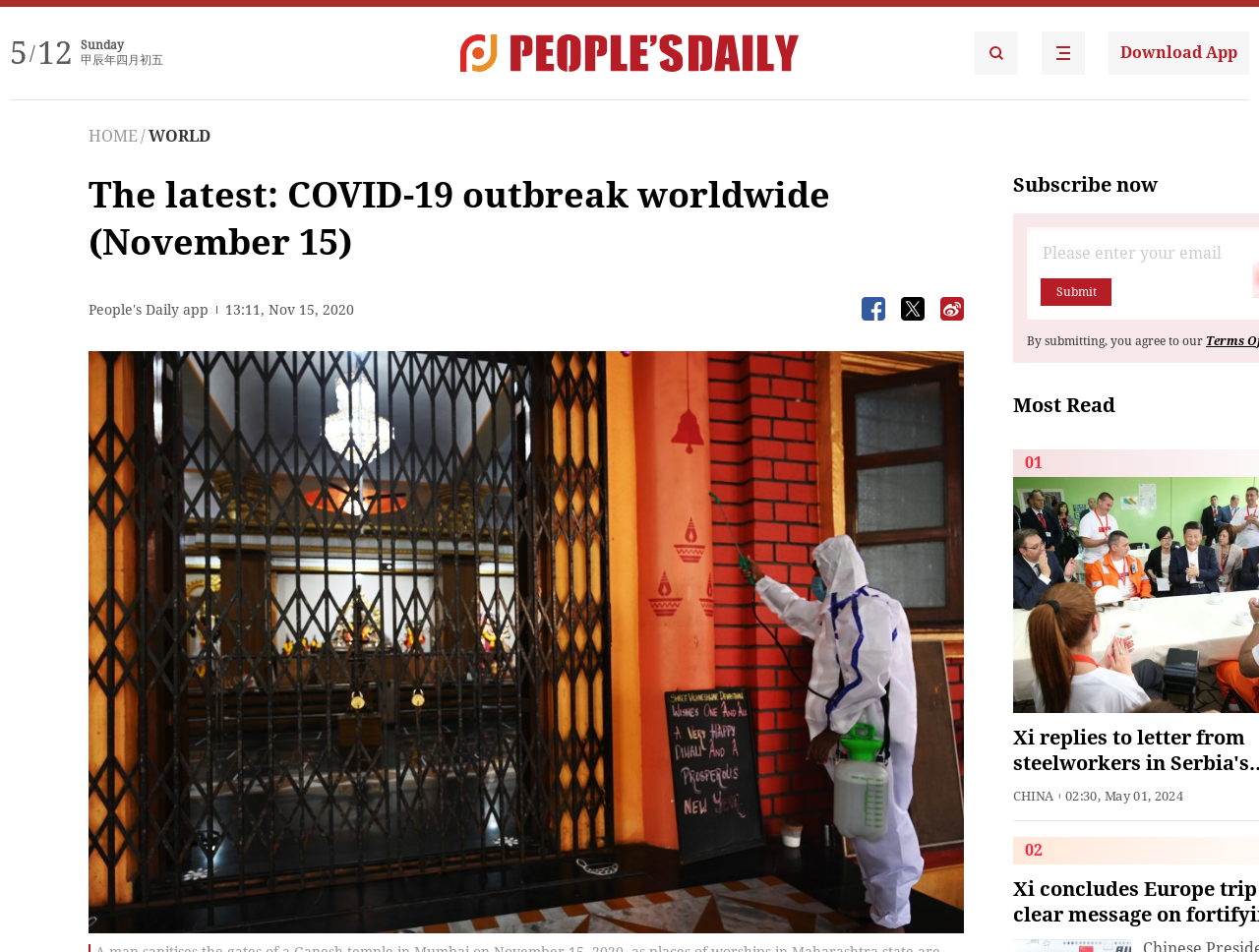What is the current date?
Using the visual information, reply with a single word or short phrase.

Nov 15, 2020